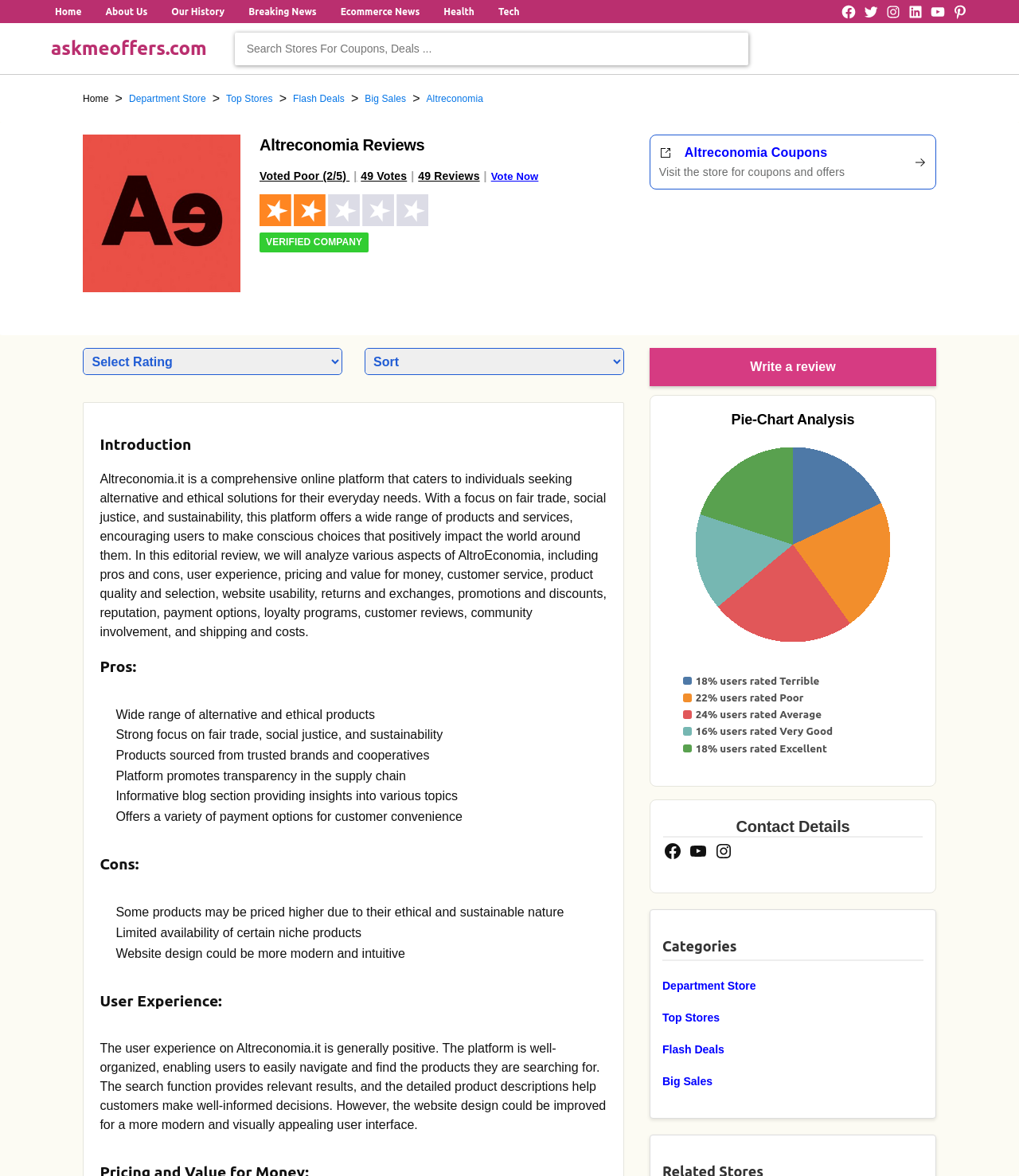Highlight the bounding box coordinates of the element that should be clicked to carry out the following instruction: "Select Rating". The coordinates must be given as four float numbers ranging from 0 to 1, i.e., [left, top, right, bottom].

[0.082, 0.297, 0.335, 0.318]